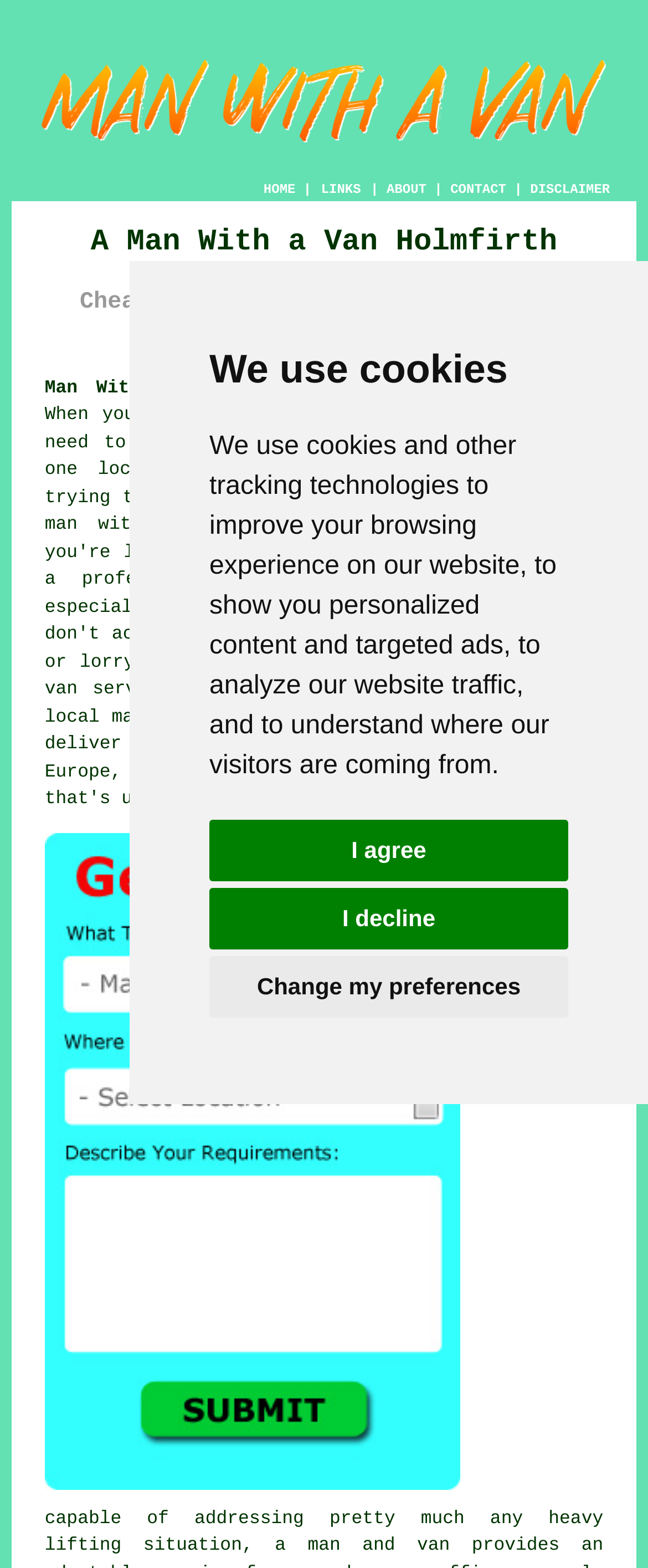Can you specify the bounding box coordinates of the area that needs to be clicked to fulfill the following instruction: "Click the HOME link"?

[0.407, 0.117, 0.456, 0.126]